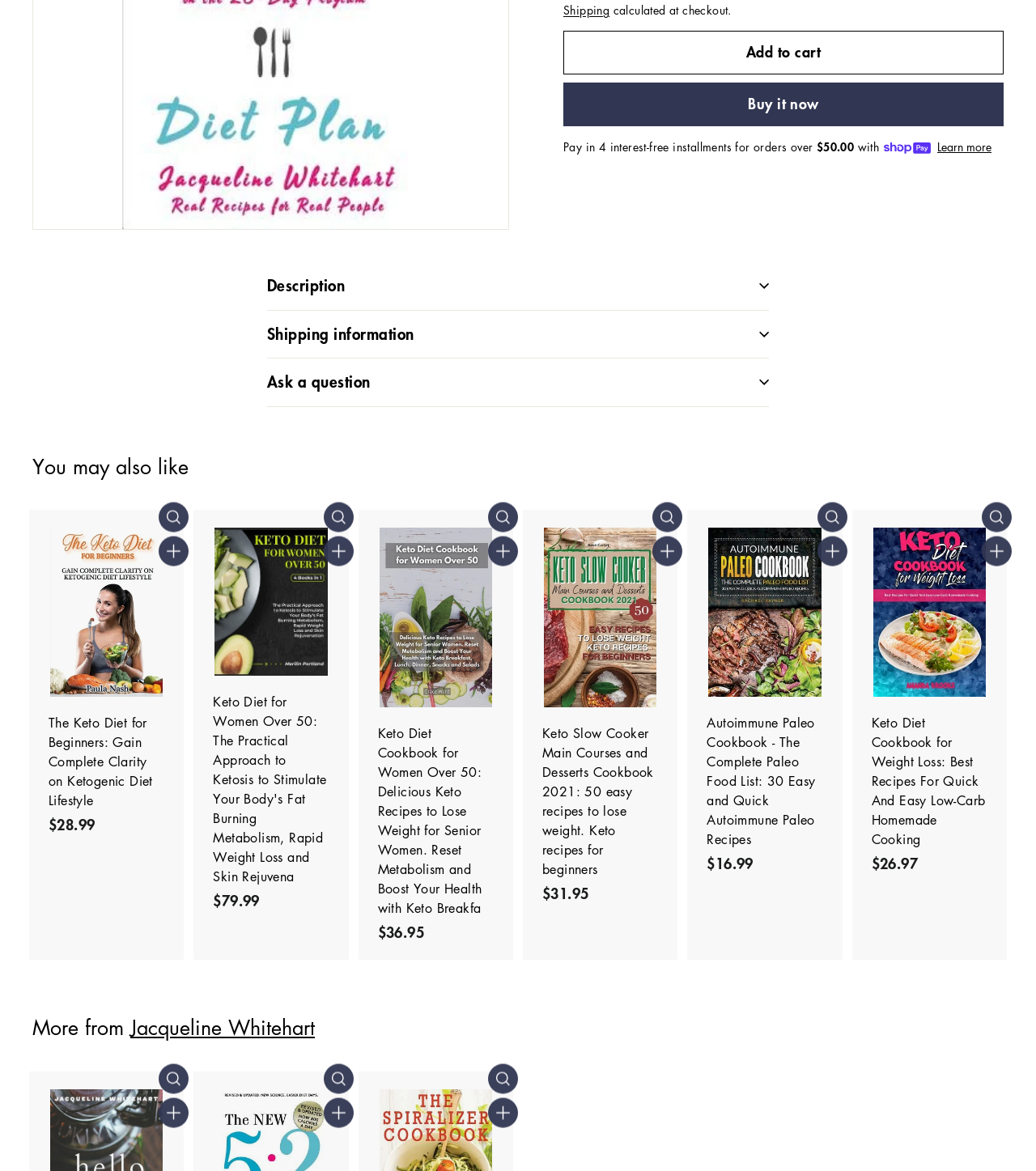Determine the bounding box coordinates for the UI element with the following description: "Shipping". The coordinates should be four float numbers between 0 and 1, represented as [left, top, right, bottom].

[0.544, 0.001, 0.588, 0.015]